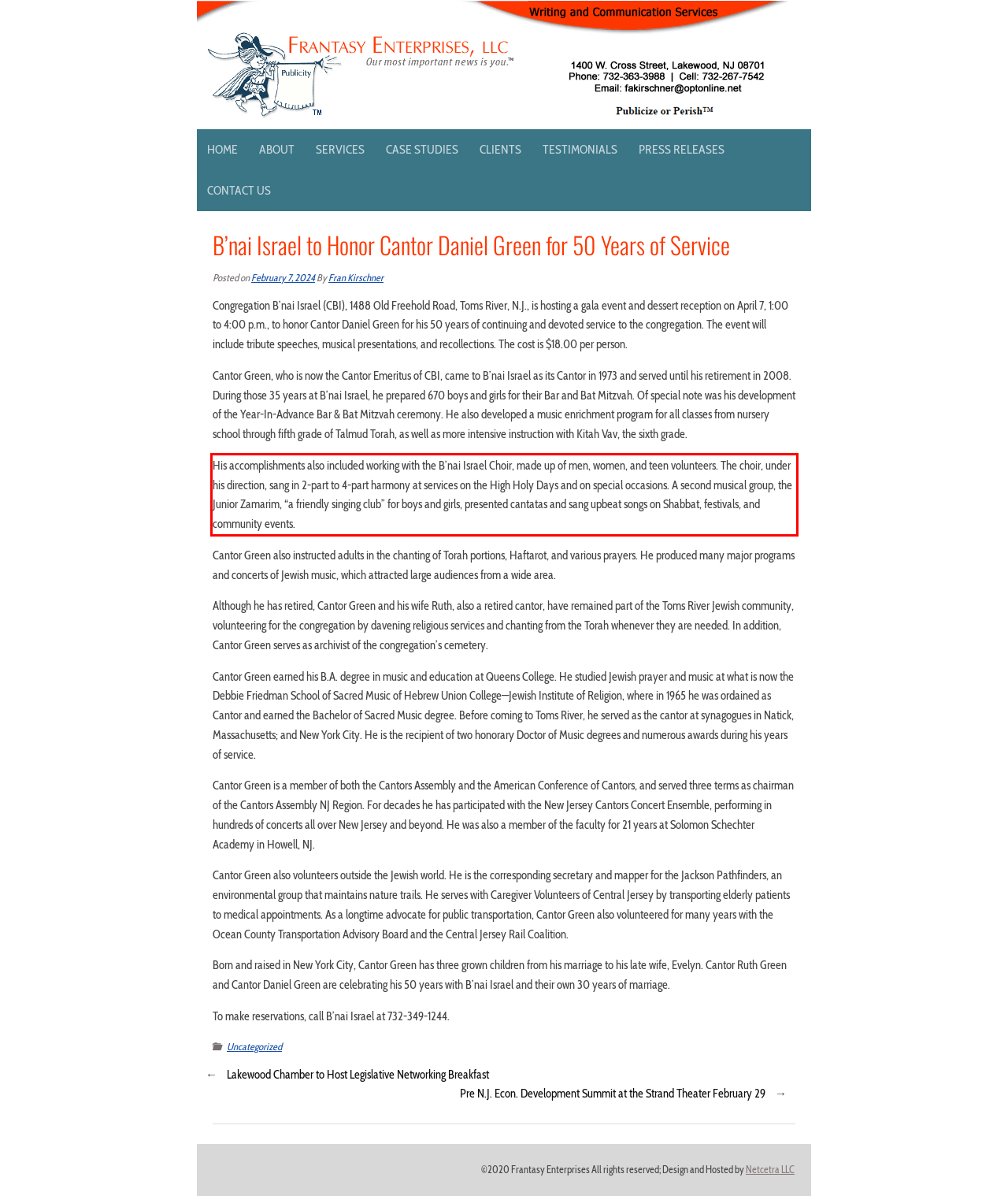In the given screenshot, locate the red bounding box and extract the text content from within it.

His accomplishments also included working with the B’nai Israel Choir, made up of men, women, and teen volunteers. The choir, under his direction, sang in 2-part to 4-part harmony at services on the High Holy Days and on special occasions. A second musical group, the Junior Zamarim, “a friendly singing club” for boys and girls, presented cantatas and sang upbeat songs on Shabbat, festivals, and community events.